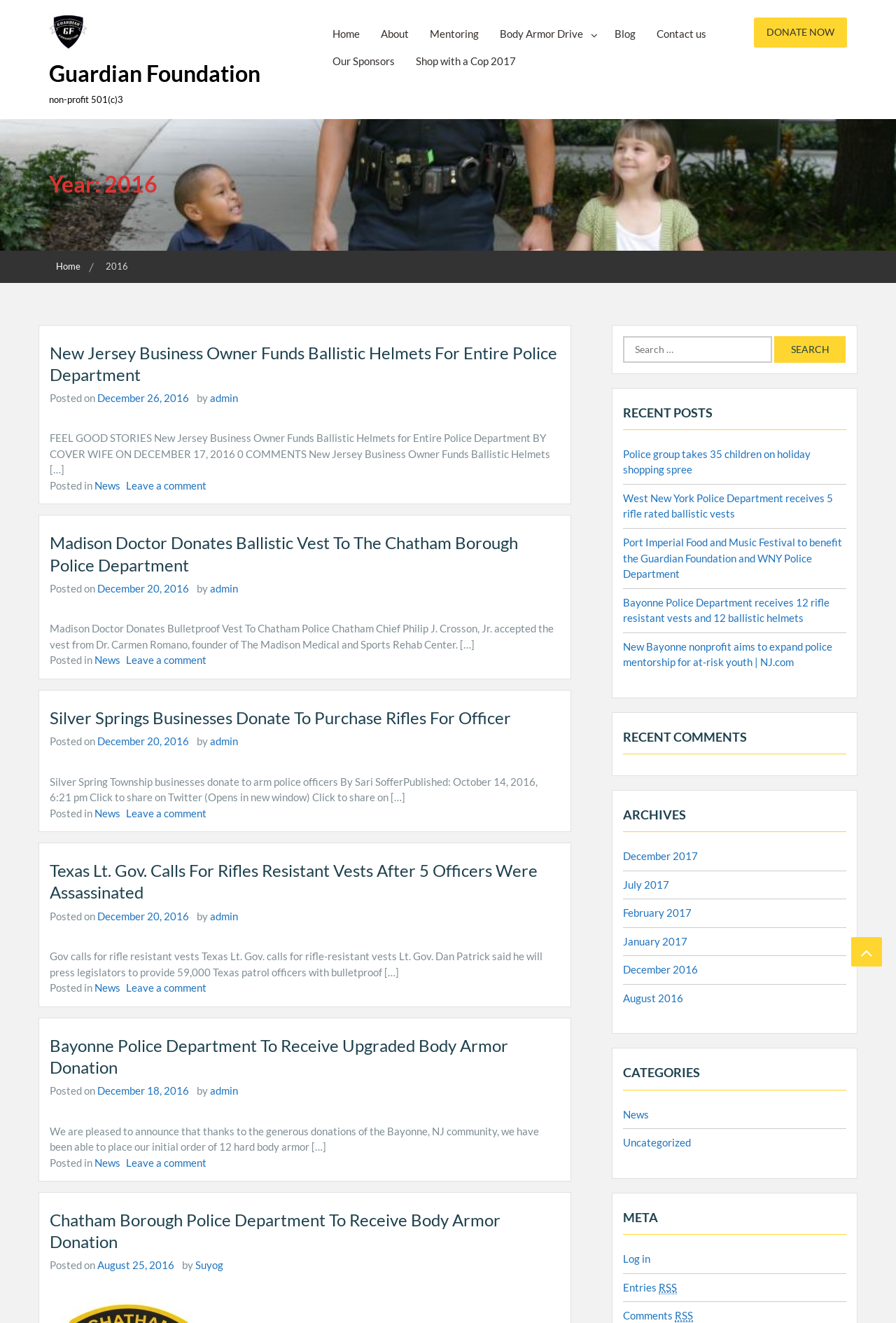Answer the question with a single word or phrase: 
Who wrote the article 'New Jersey Business Owner Funds Ballistic Helmets For Entire Police Department'?

admin